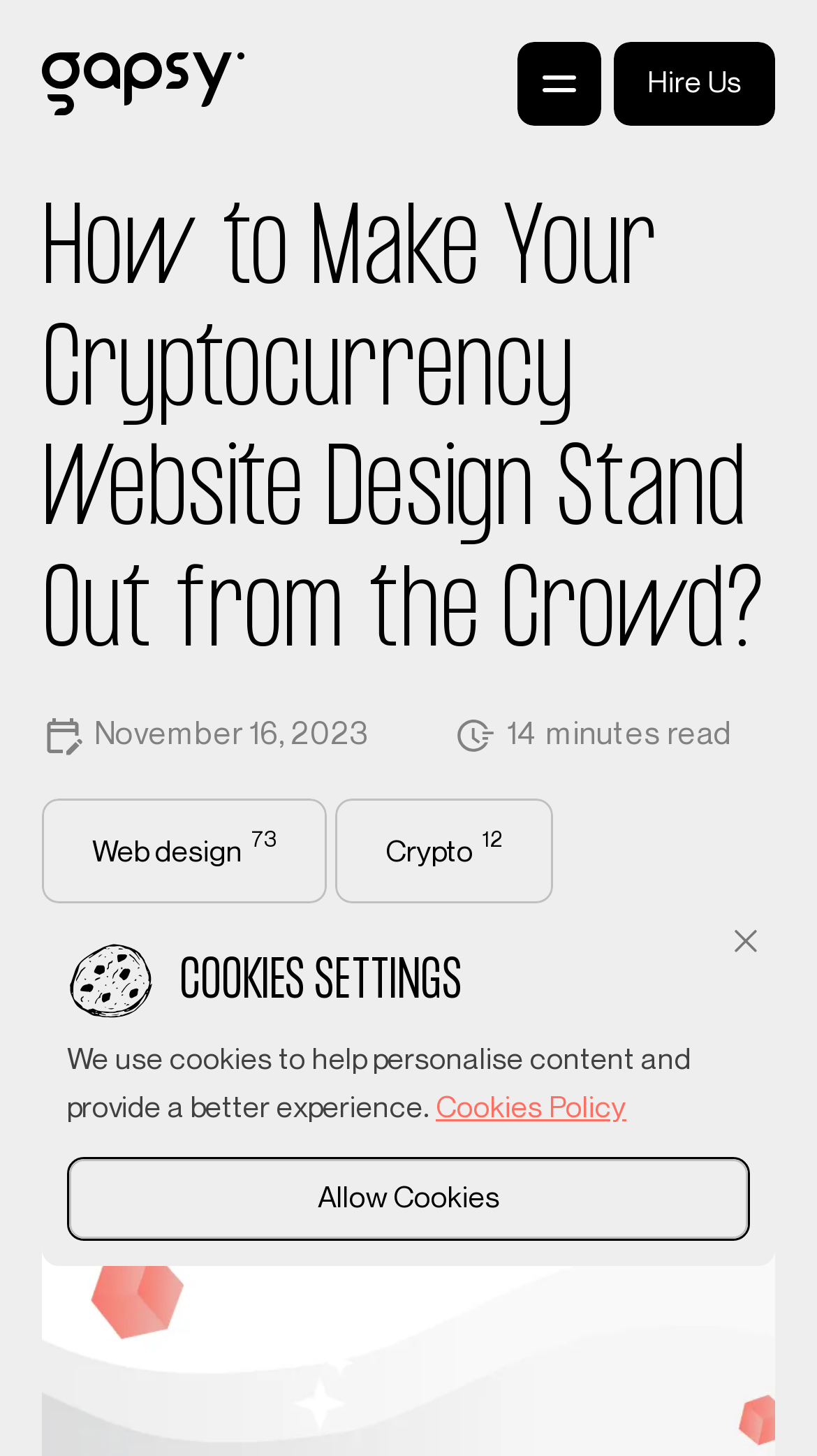Extract the primary heading text from the webpage.

How to Make Your Cryptocurrency Website Design Stand Out from the Crowd?